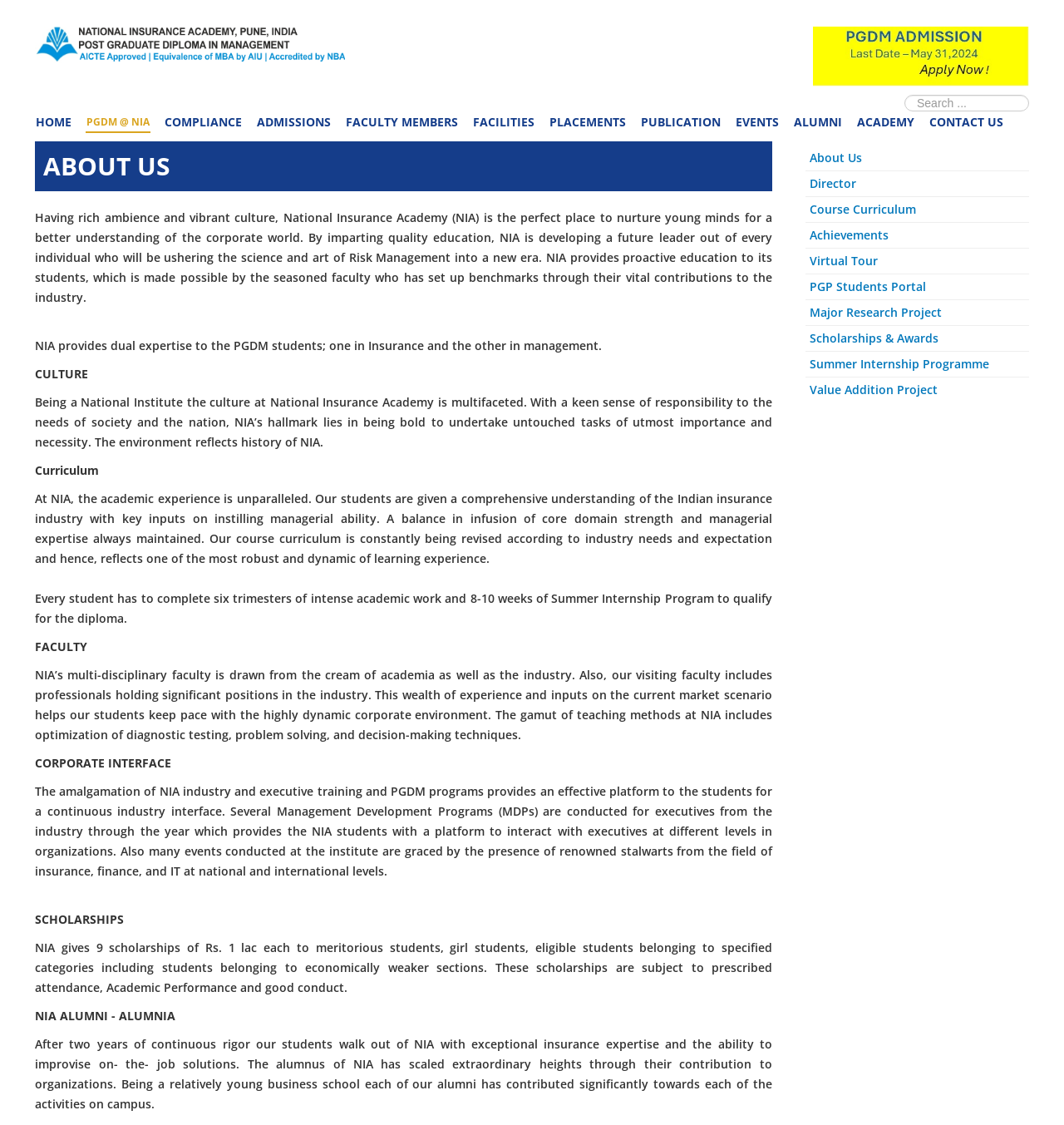What is the duration of the Summer Internship Program?
Please respond to the question with a detailed and informative answer.

The duration of the Summer Internship Program can be found in the section where it is mentioned that 'Every student has to complete six trimesters of intense academic work and 8-10 weeks of Summer Internship Program to qualify for the diploma.'